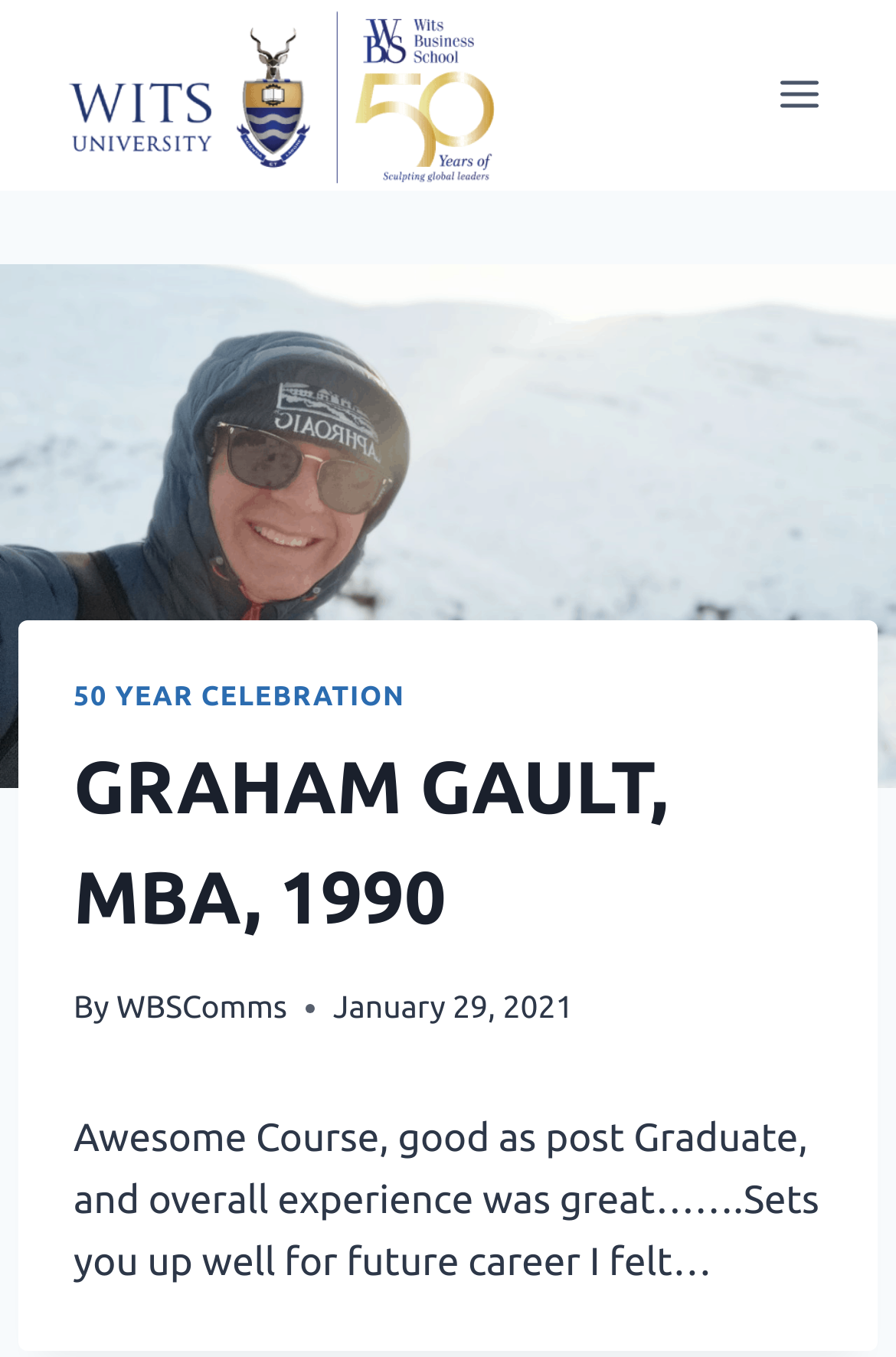Please locate and retrieve the main header text of the webpage.

GRAHAM GAULT, MBA, 1990